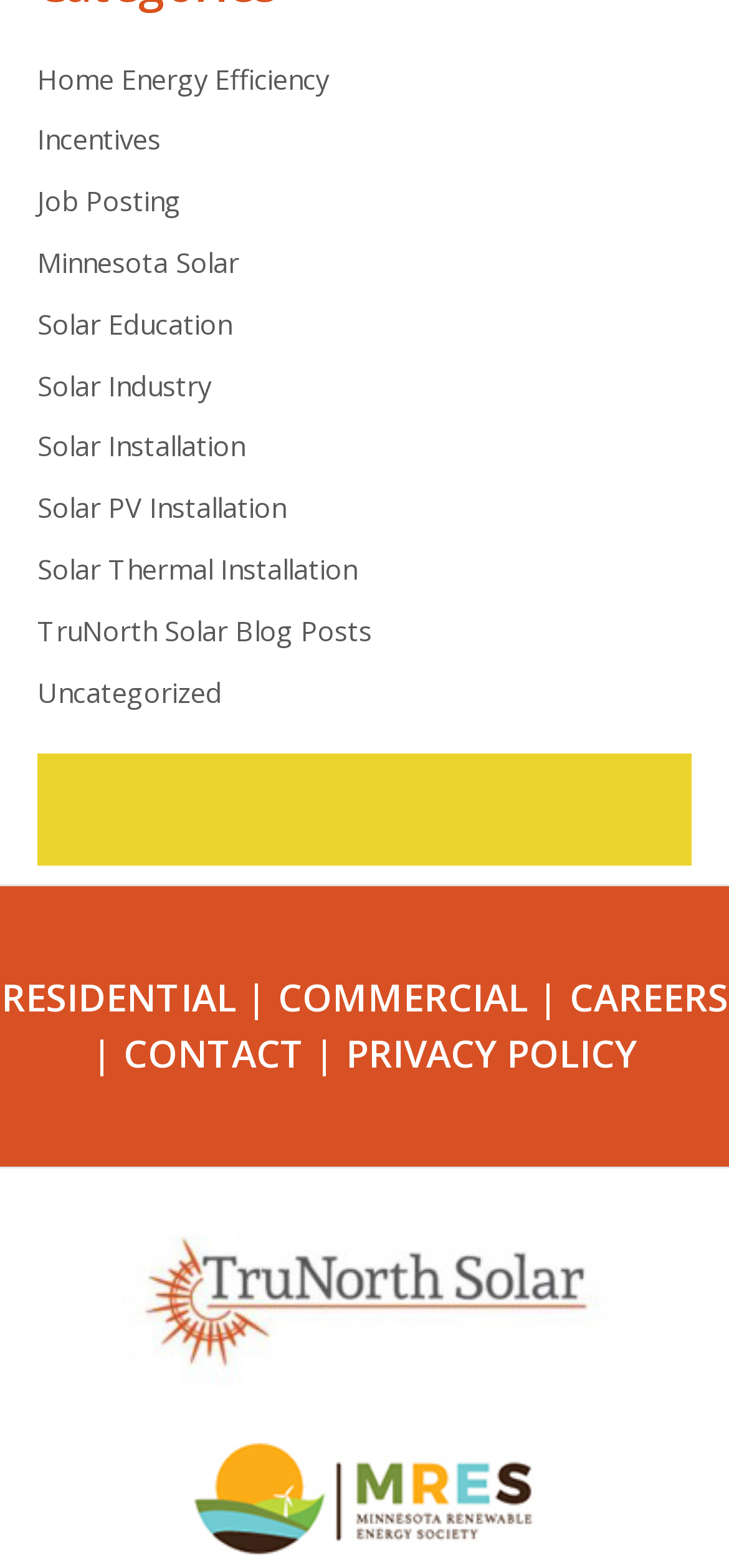Refer to the image and provide a thorough answer to this question:
How many logos are displayed on the webpage?

I found two logo images on the webpage, one is the 'TruNorth Solar Logo' and the other is the 'MRES Logo image', totaling 2 logos.